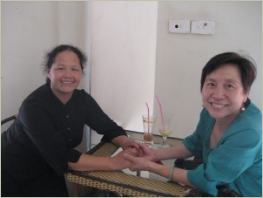Respond concisely with one word or phrase to the following query:
What is the significance of Anh and Mrs. Mai holding hands?

Shared experiences and bond